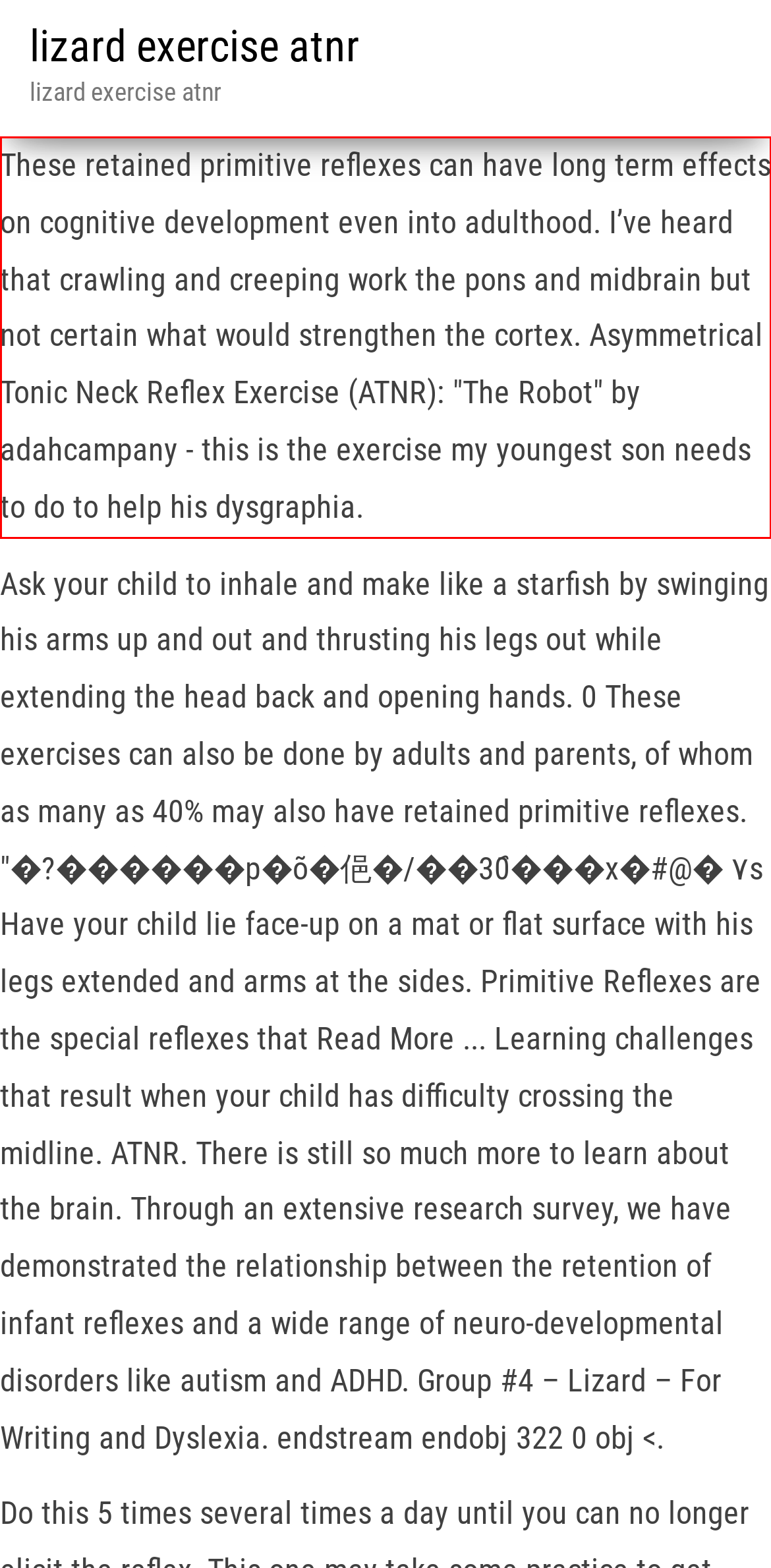Using the provided screenshot of a webpage, recognize the text inside the red rectangle bounding box by performing OCR.

These retained primitive reflexes can have long term effects on cognitive development even into adulthood. I’ve heard that crawling and creeping work the pons and midbrain but not certain what would strengthen the cortex. Asymmetrical Tonic Neck Reflex Exercise (ATNR): "The Robot" by adahcampany - this is the exercise my youngest son needs to do to help his dysgraphia.